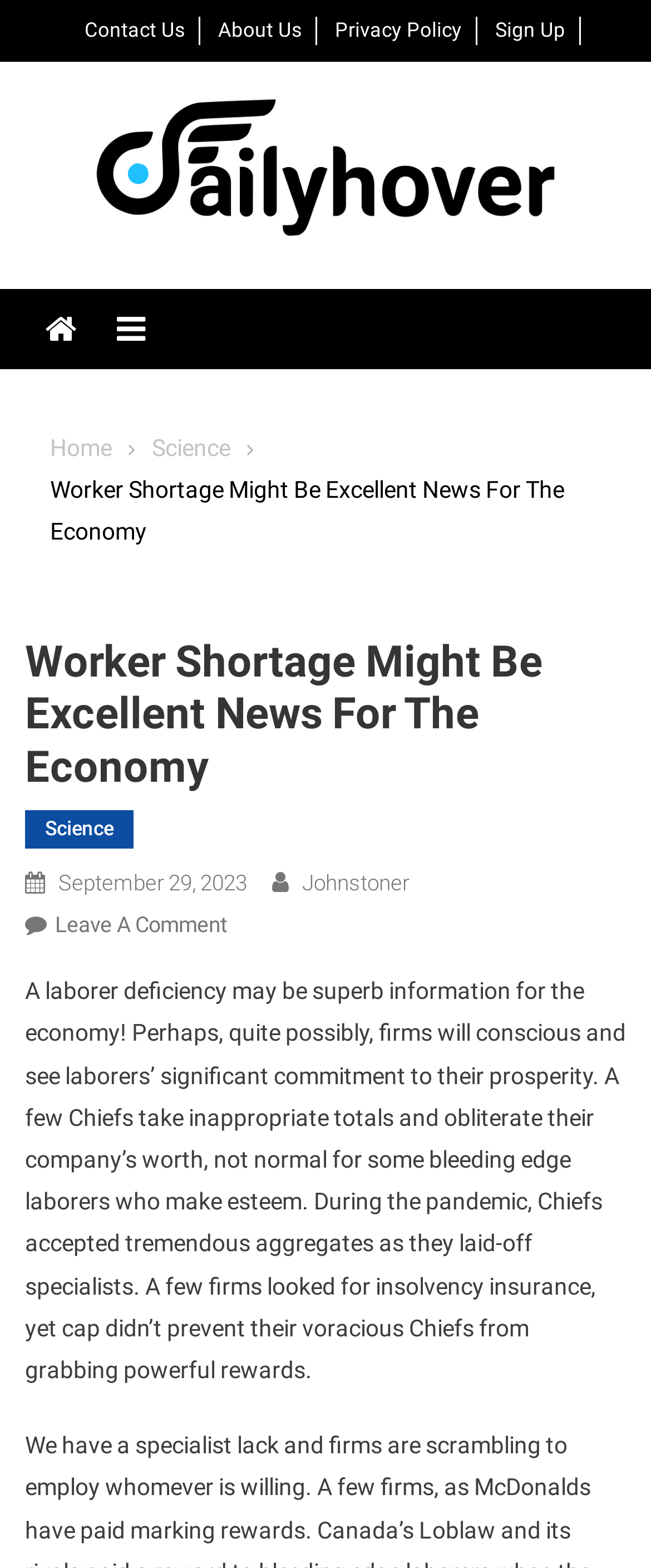What is the topic of the article?
Refer to the image and provide a one-word or short phrase answer.

Worker Shortage